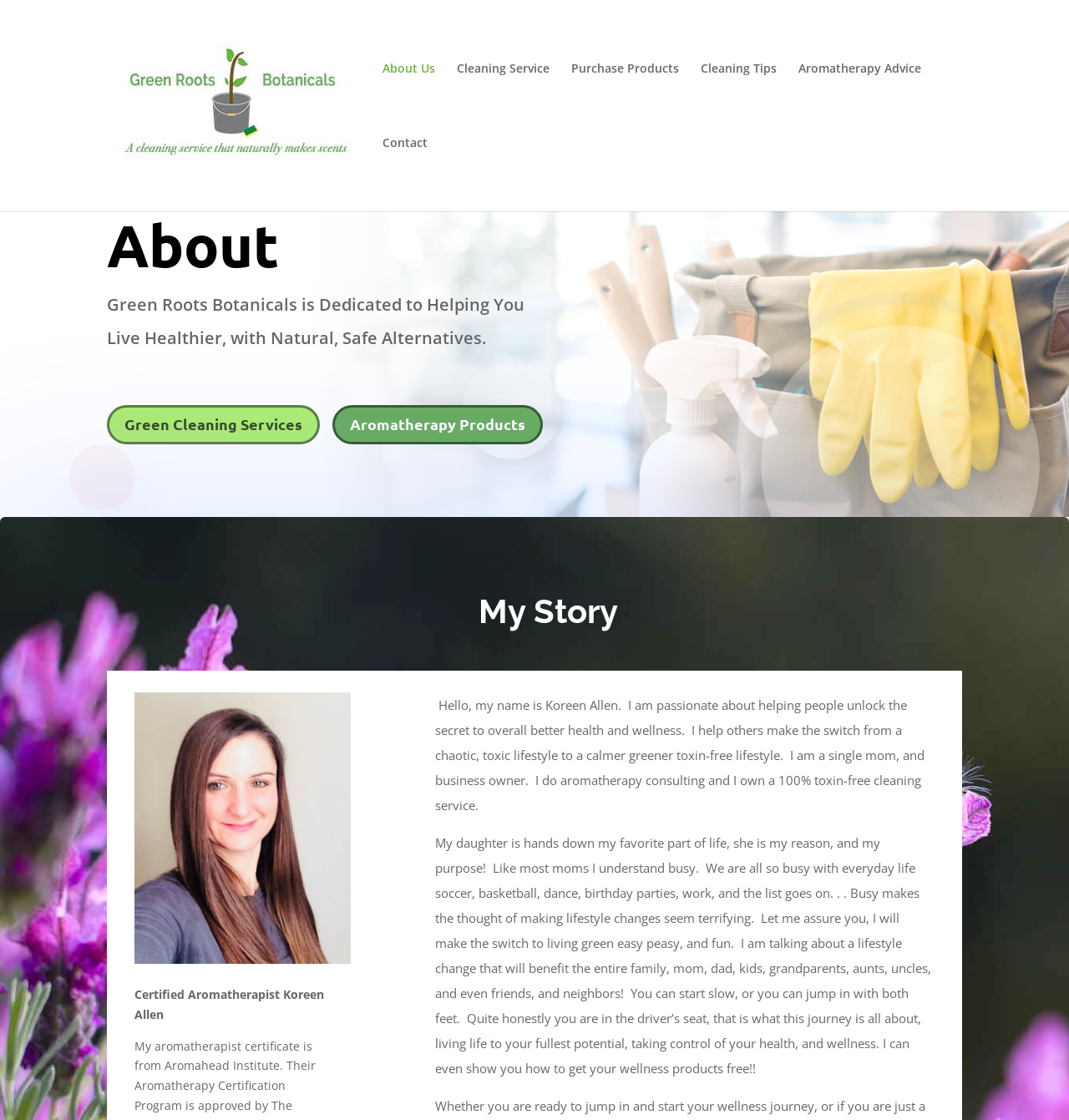Pinpoint the bounding box coordinates of the clickable element needed to complete the instruction: "Learn more about 'Aromatherapy Advice'". The coordinates should be provided as four float numbers between 0 and 1: [left, top, right, bottom].

[0.747, 0.056, 0.862, 0.122]